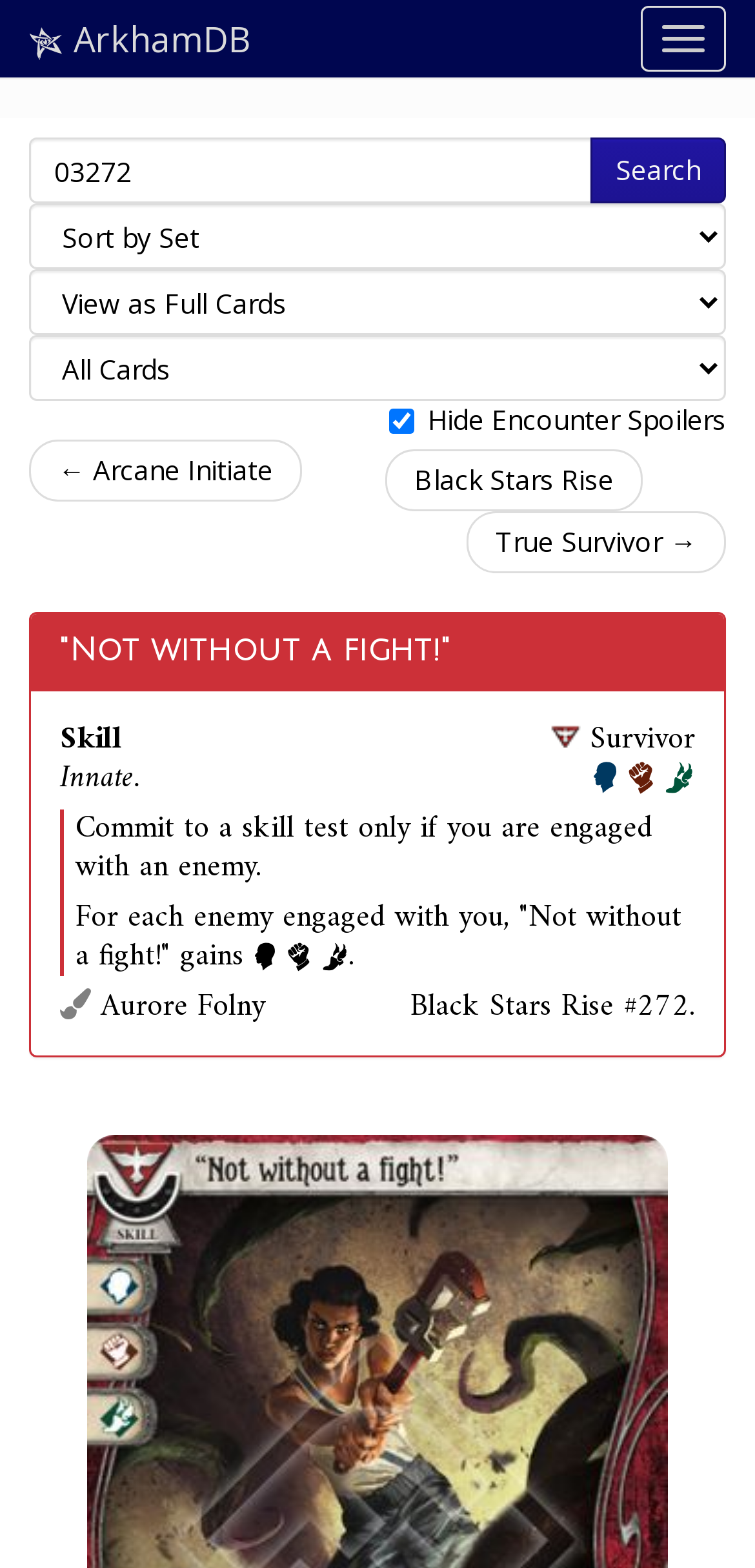Give the bounding box coordinates for the element described as: "Skip to content".

None